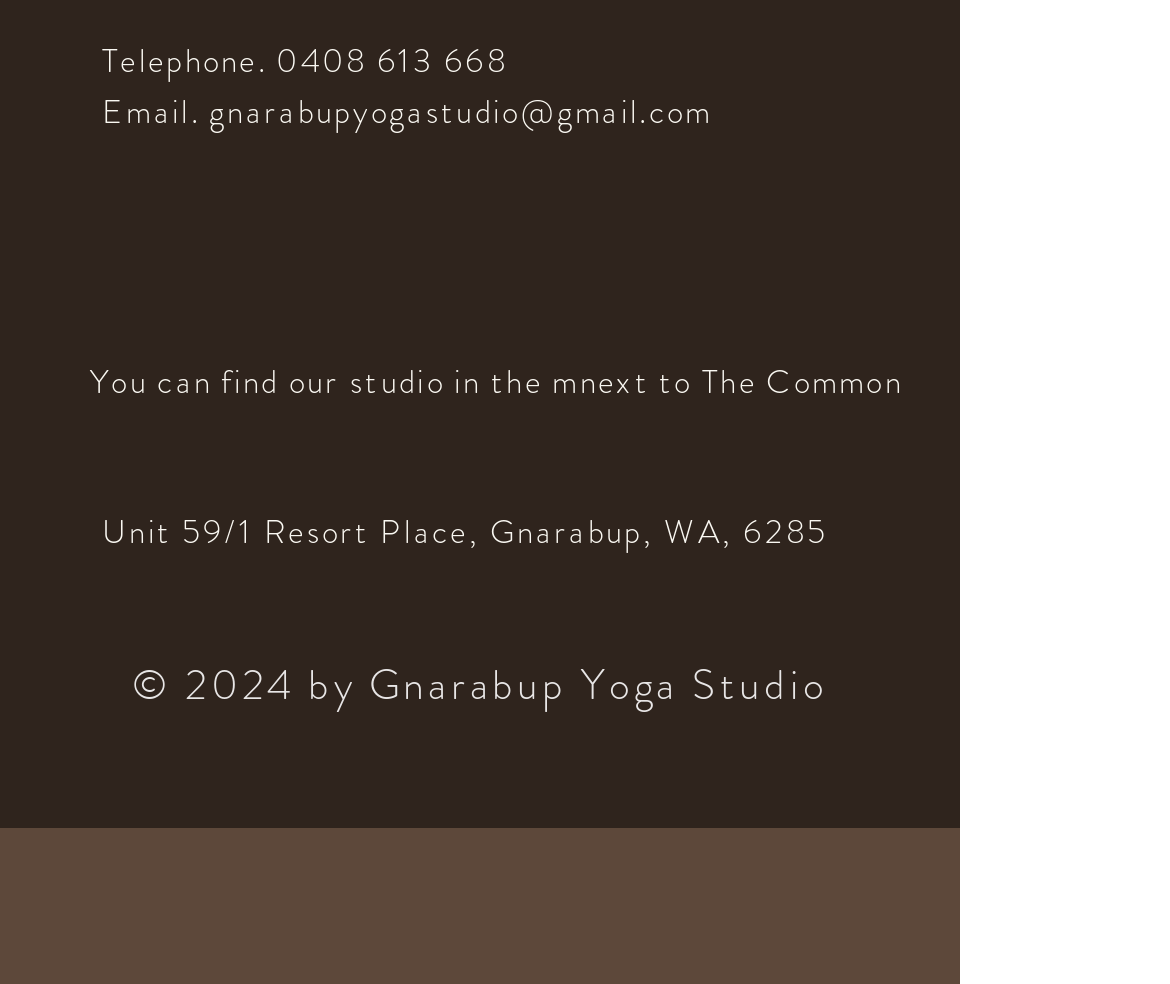Please answer the following question using a single word or phrase: 
Where is the yoga studio located?

Unit 59/1 Resort Place, Gnarabup, WA, 6285